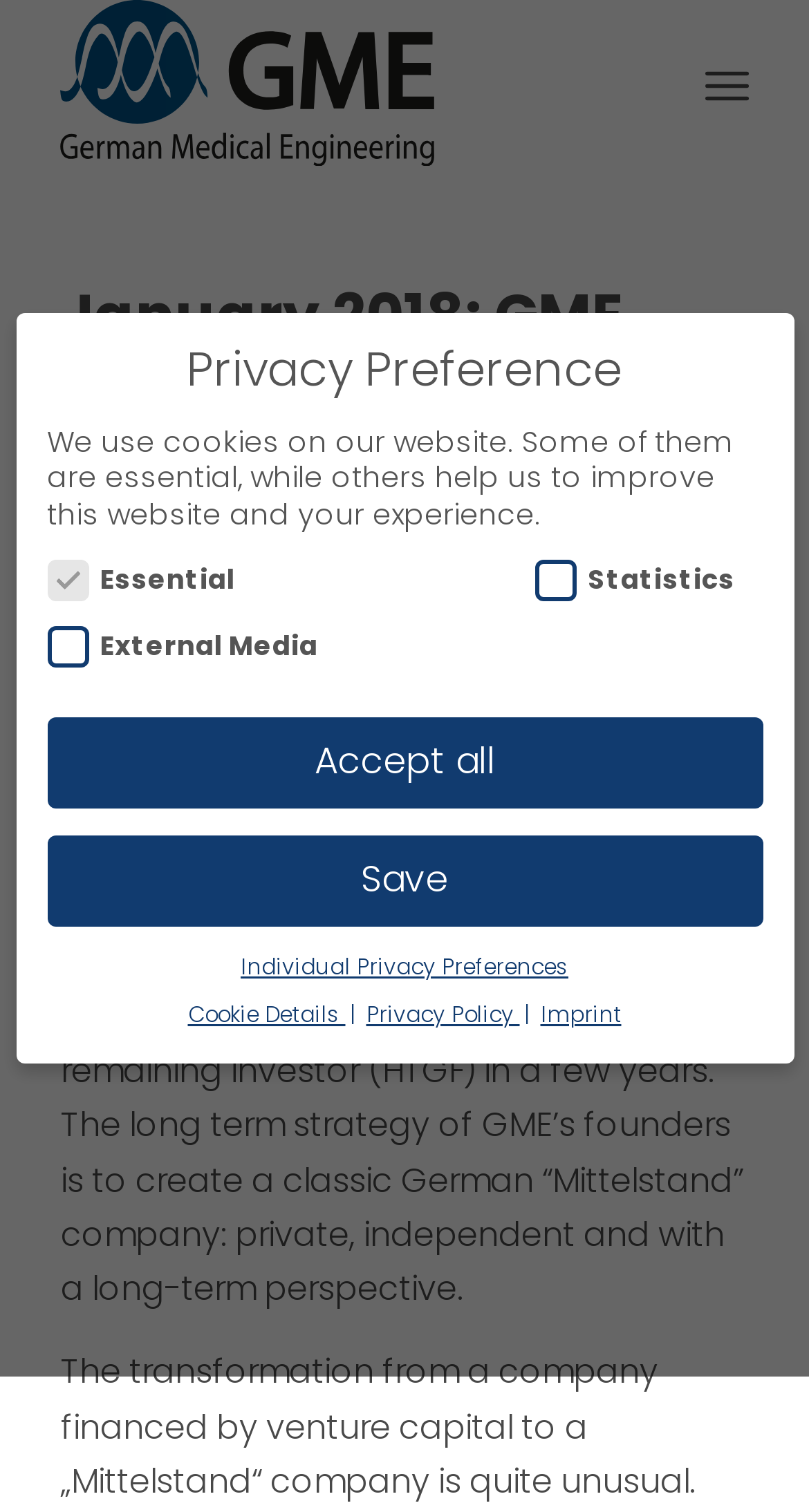Locate the UI element described by Accept all and provide its bounding box coordinates. Use the format (top-left x, top-left y, bottom-right x, bottom-right y) with all values as floating point numbers between 0 and 1.

[0.058, 0.475, 0.942, 0.535]